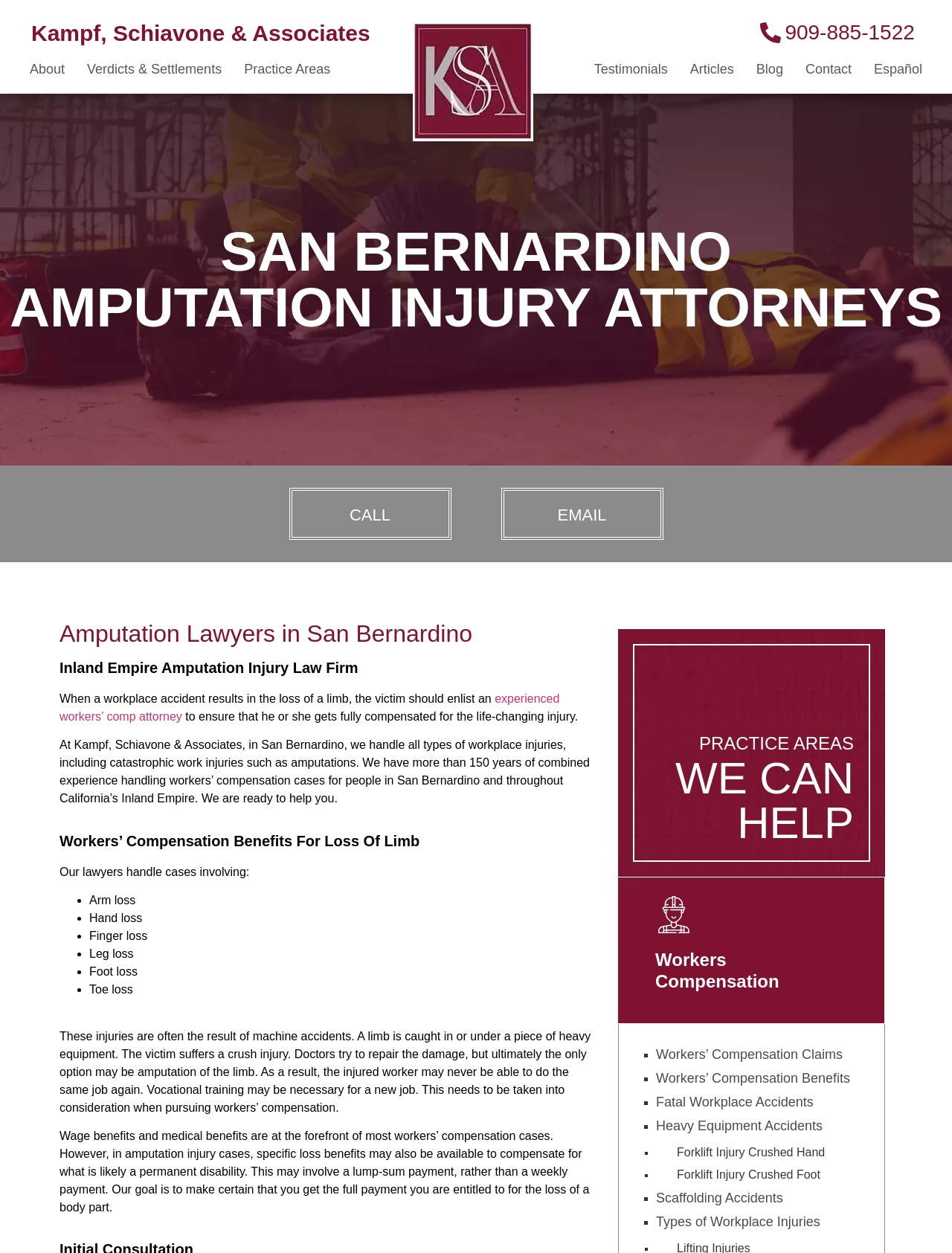Locate the bounding box coordinates of the element that needs to be clicked to carry out the instruction: "Call the phone number". The coordinates should be given as four float numbers ranging from 0 to 1, i.e., [left, top, right, bottom].

[0.799, 0.018, 0.961, 0.035]